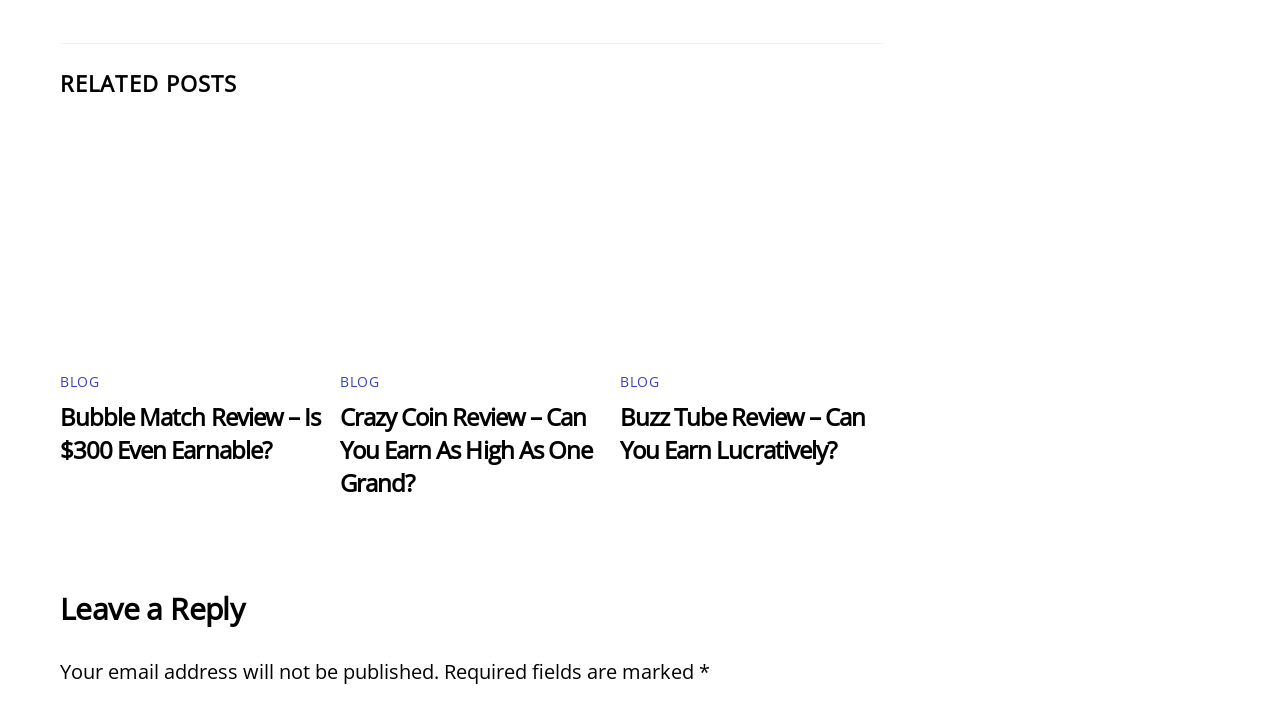Predict the bounding box coordinates of the area that should be clicked to accomplish the following instruction: "click the 'Bubble Match Review – Is $300 Even Earnable?' link". The bounding box coordinates should consist of four float numbers between 0 and 1, i.e., [left, top, right, bottom].

[0.047, 0.552, 0.25, 0.643]